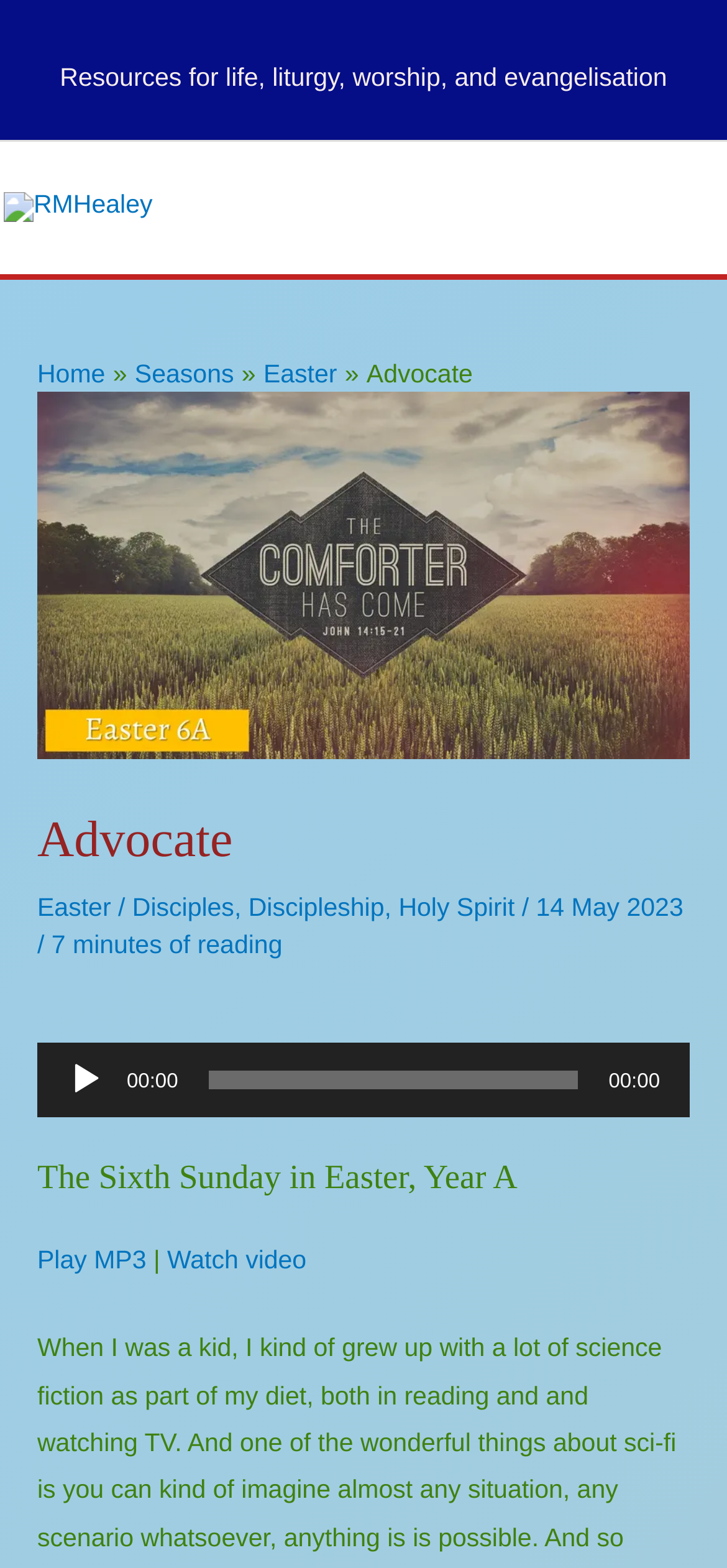Specify the bounding box coordinates of the area to click in order to execute this command: 'Click the 'Main Menu' button'. The coordinates should consist of four float numbers ranging from 0 to 1, and should be formatted as [left, top, right, bottom].

[0.888, 0.107, 0.995, 0.158]